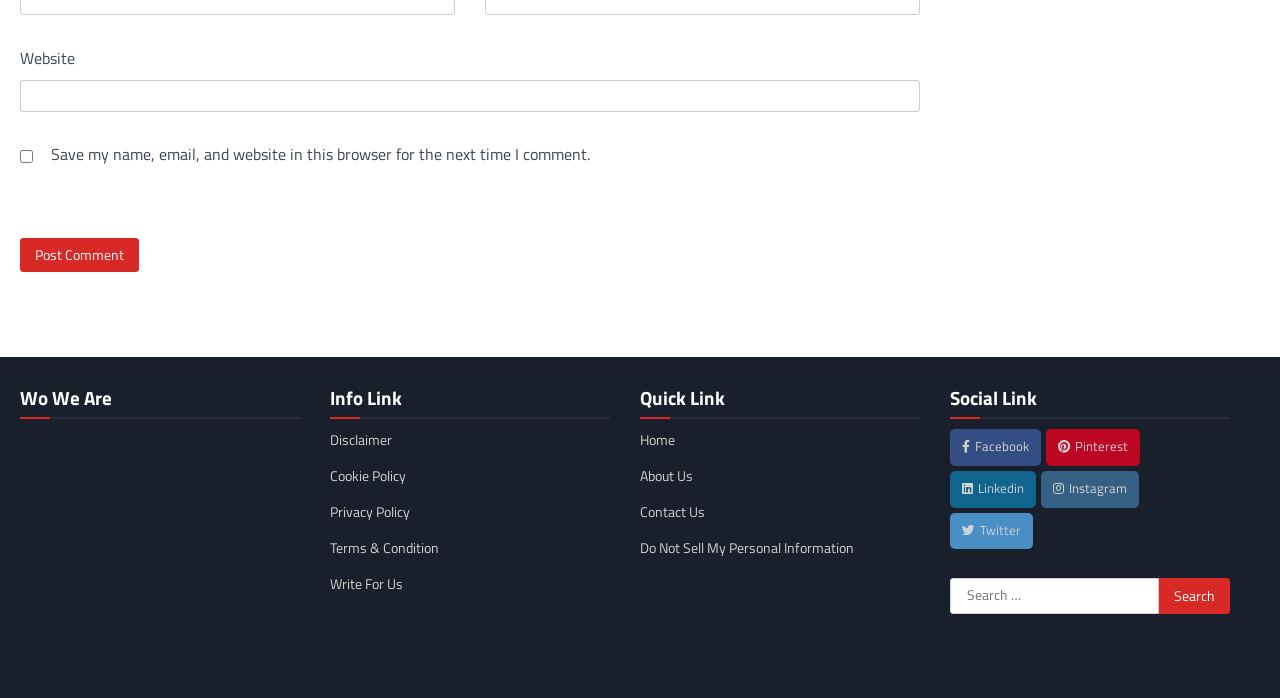Look at the image and give a detailed response to the following question: What is the category of the link 'Write For Us'?

The link 'Write For Us' is located under the heading 'Quick Link', which is a category of links. This heading is positioned horizontally between the 'Info Link' and 'Social Link' categories.